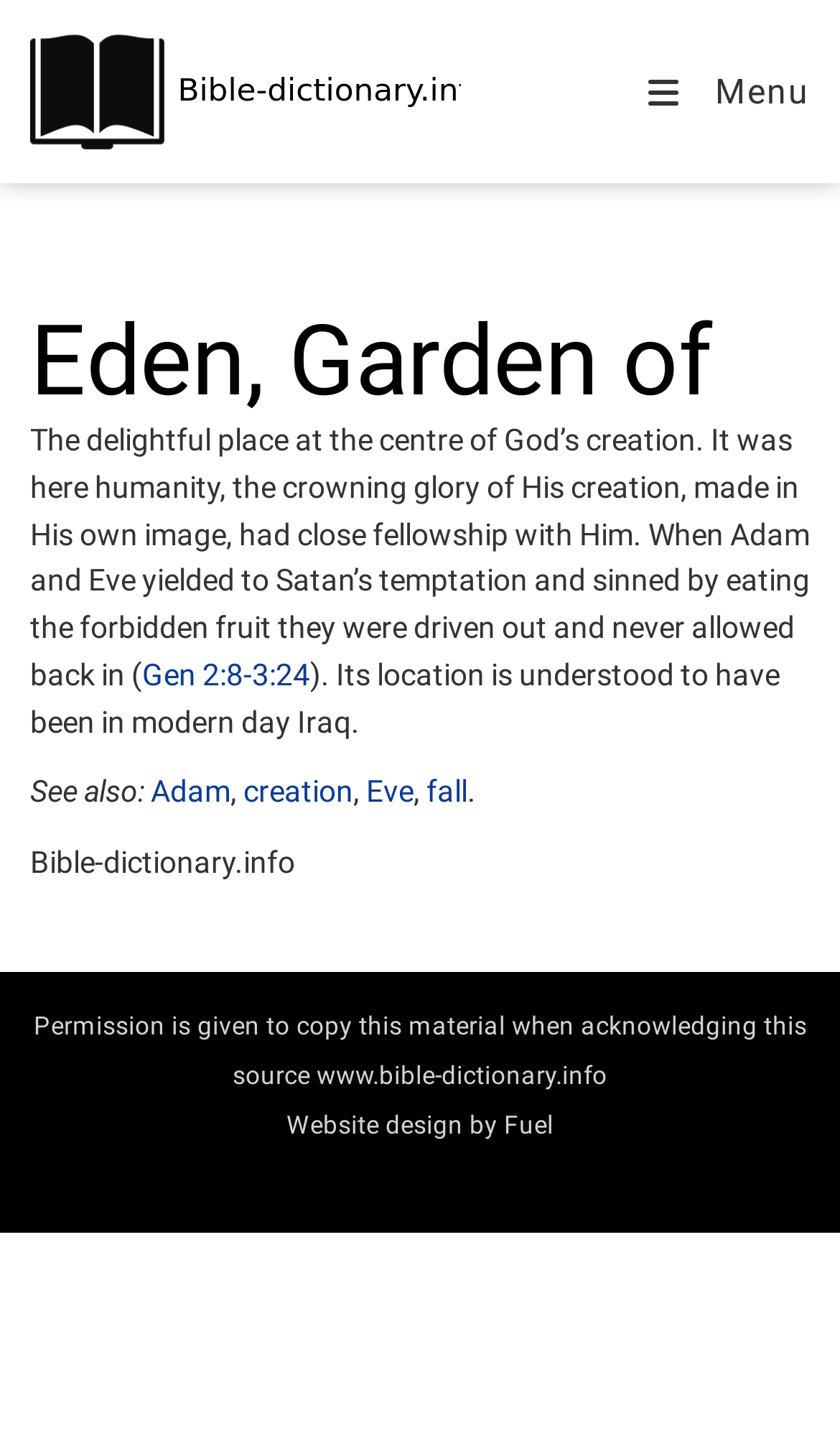Provide the text content of the webpage's main heading.

Eden, Garden of